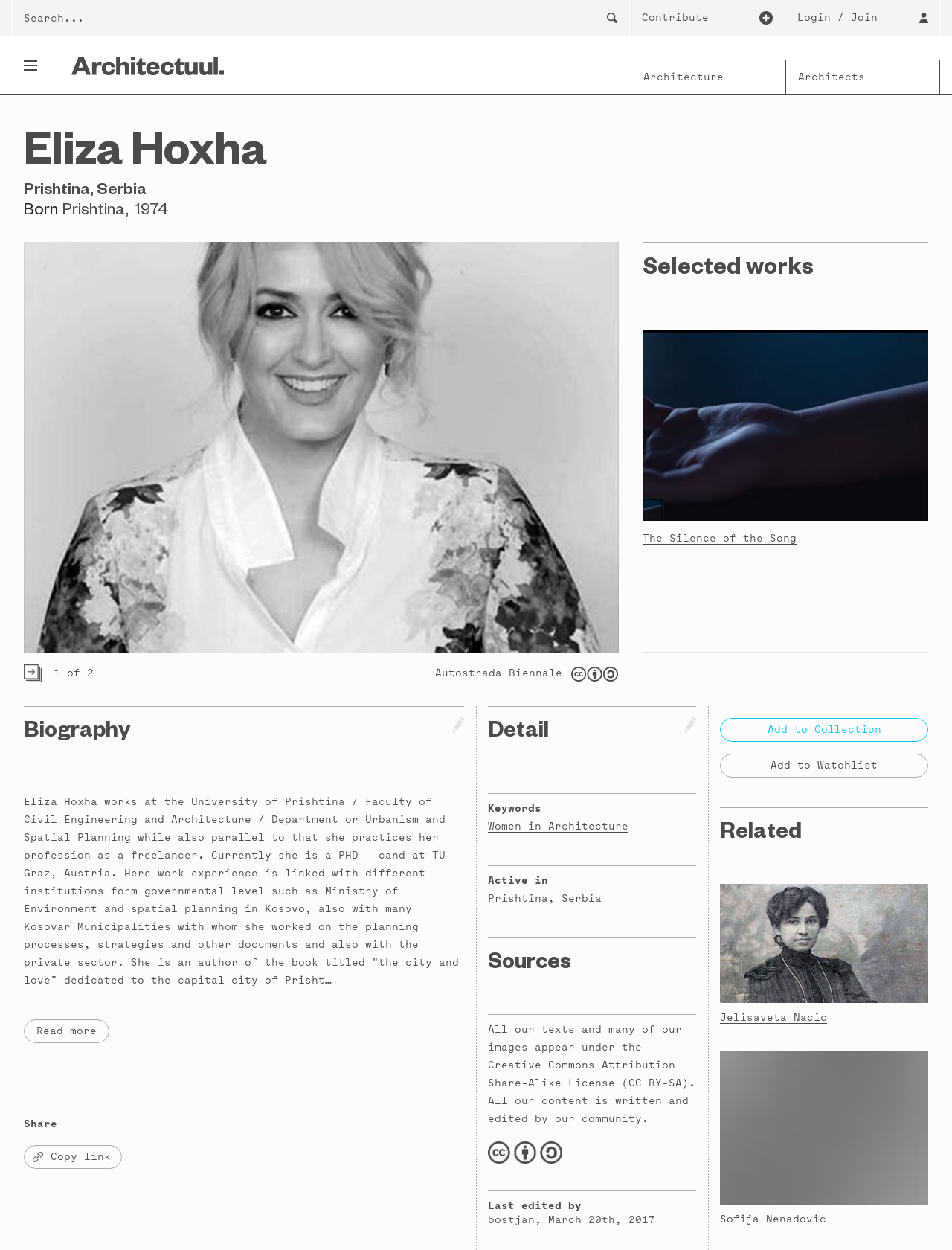Find and specify the bounding box coordinates that correspond to the clickable region for the instruction: "Explore Autostrada Biennale".

[0.457, 0.532, 0.591, 0.546]